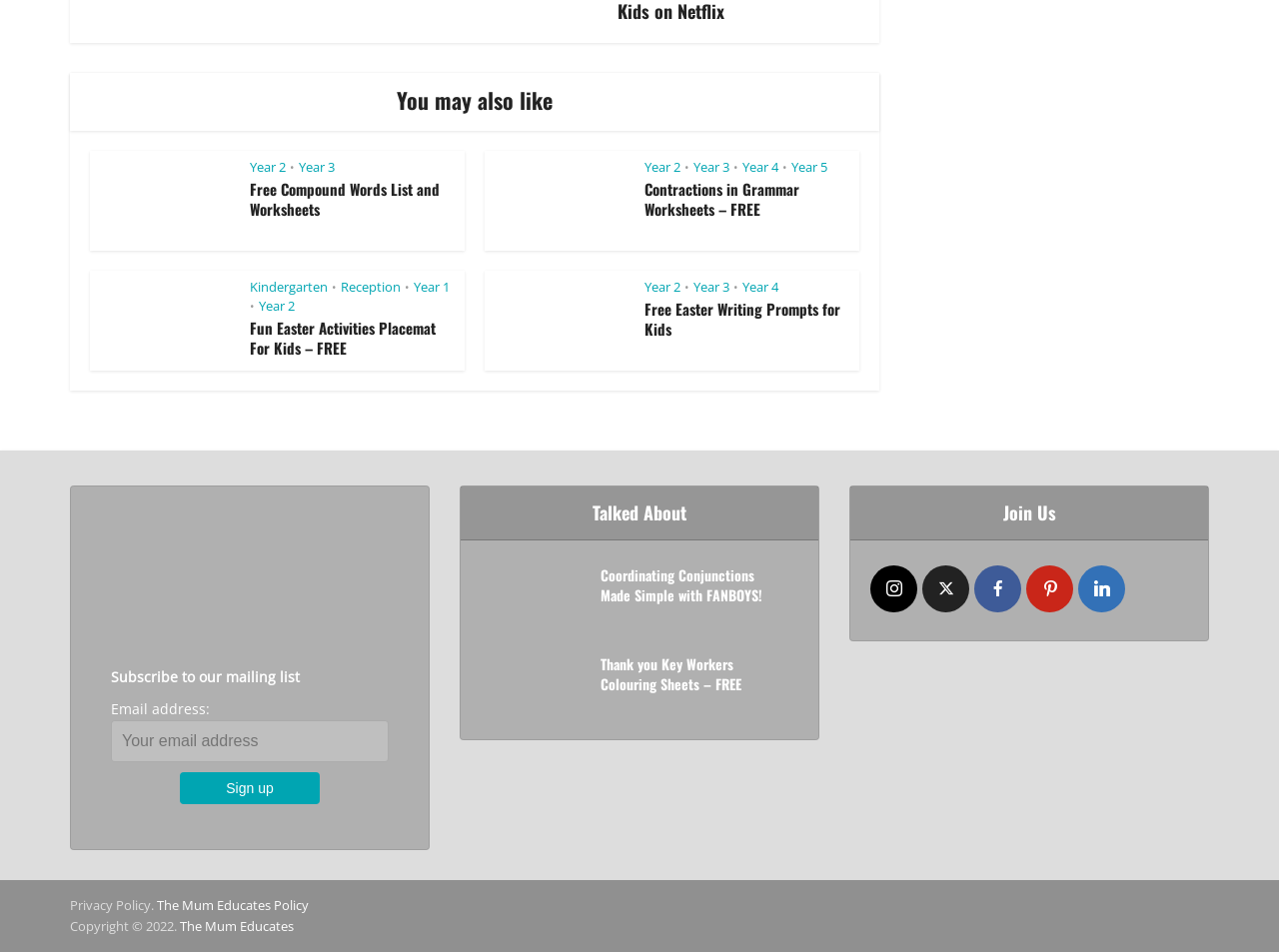What is the purpose of the textbox?
Refer to the image and answer the question using a single word or phrase.

Enter email address